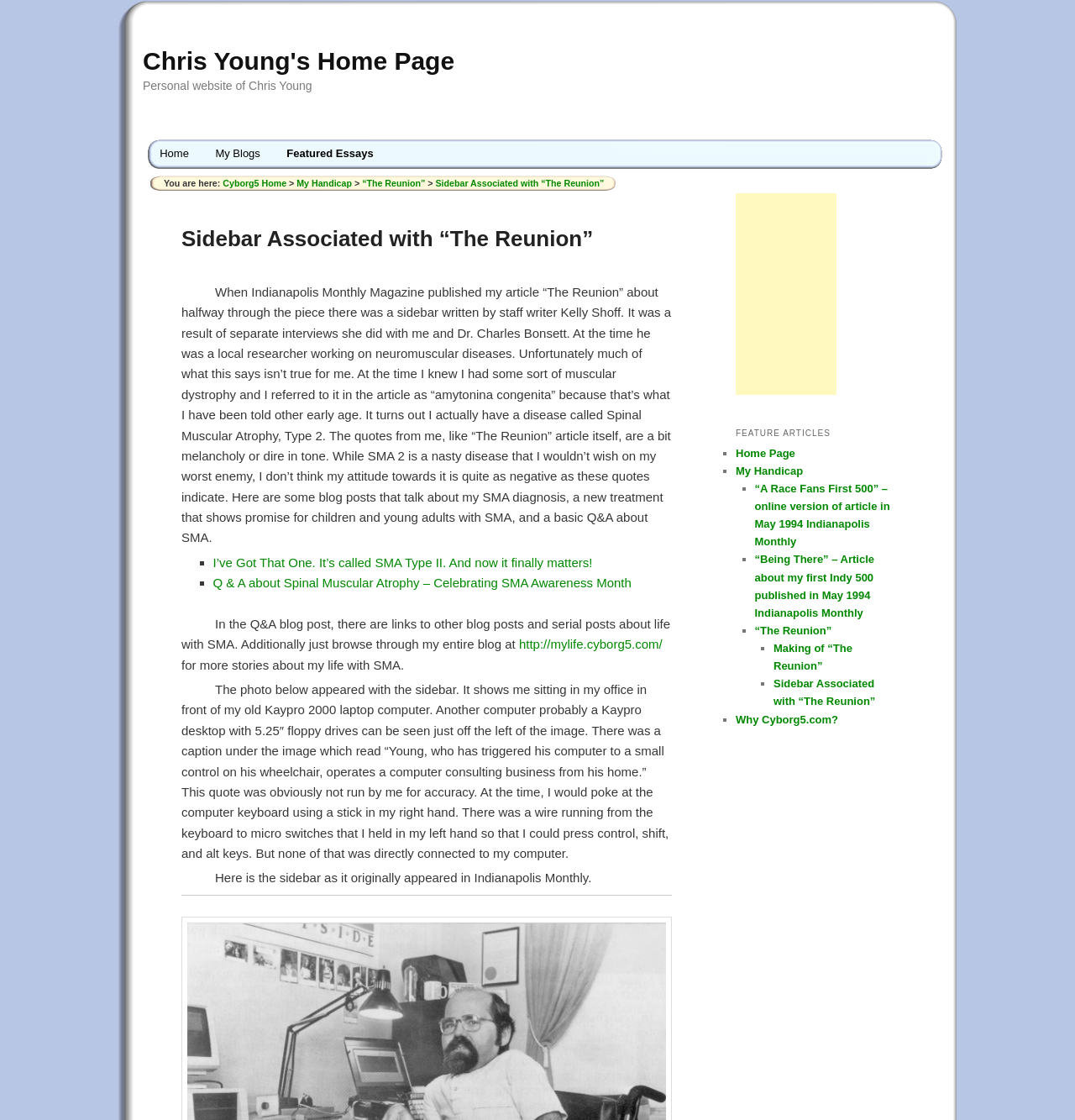Respond to the question below with a single word or phrase:
What is the name of Chris Young's consulting business?

computer consulting business